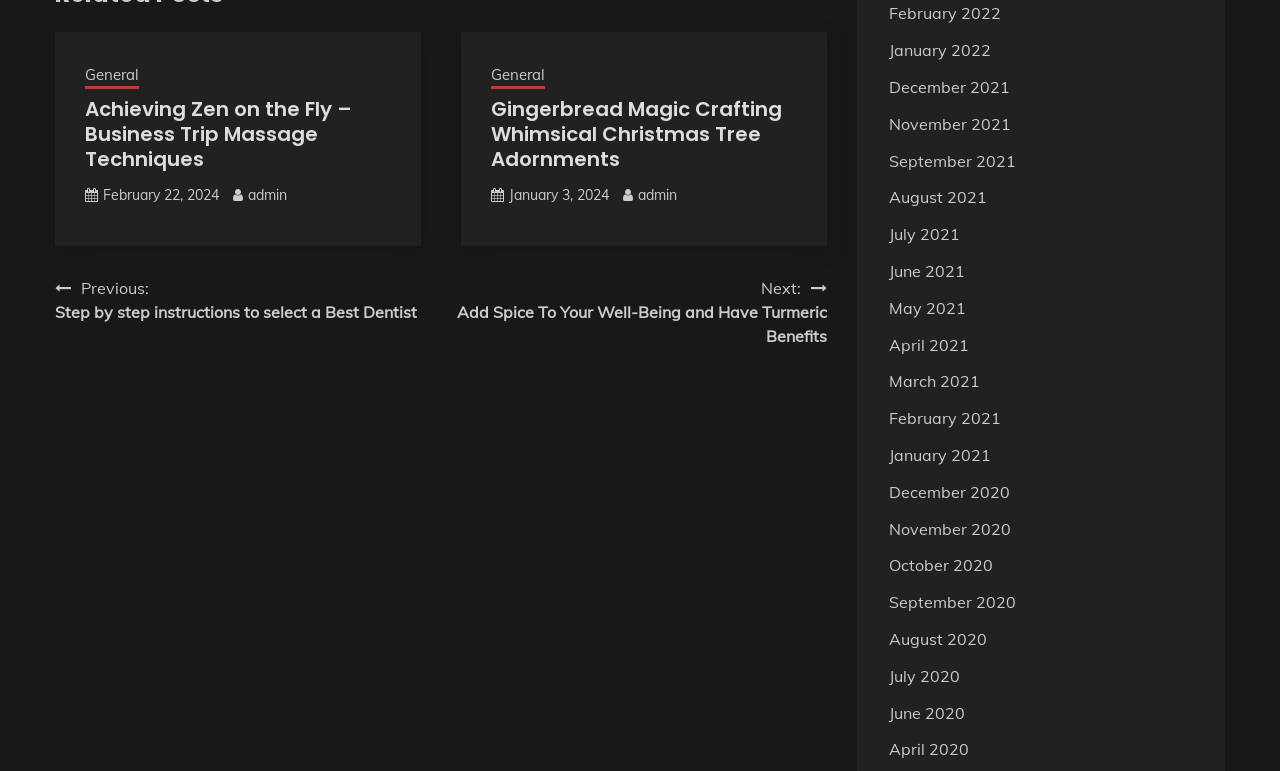What is the date of the second article?
Look at the image and answer the question using a single word or phrase.

January 3, 2024